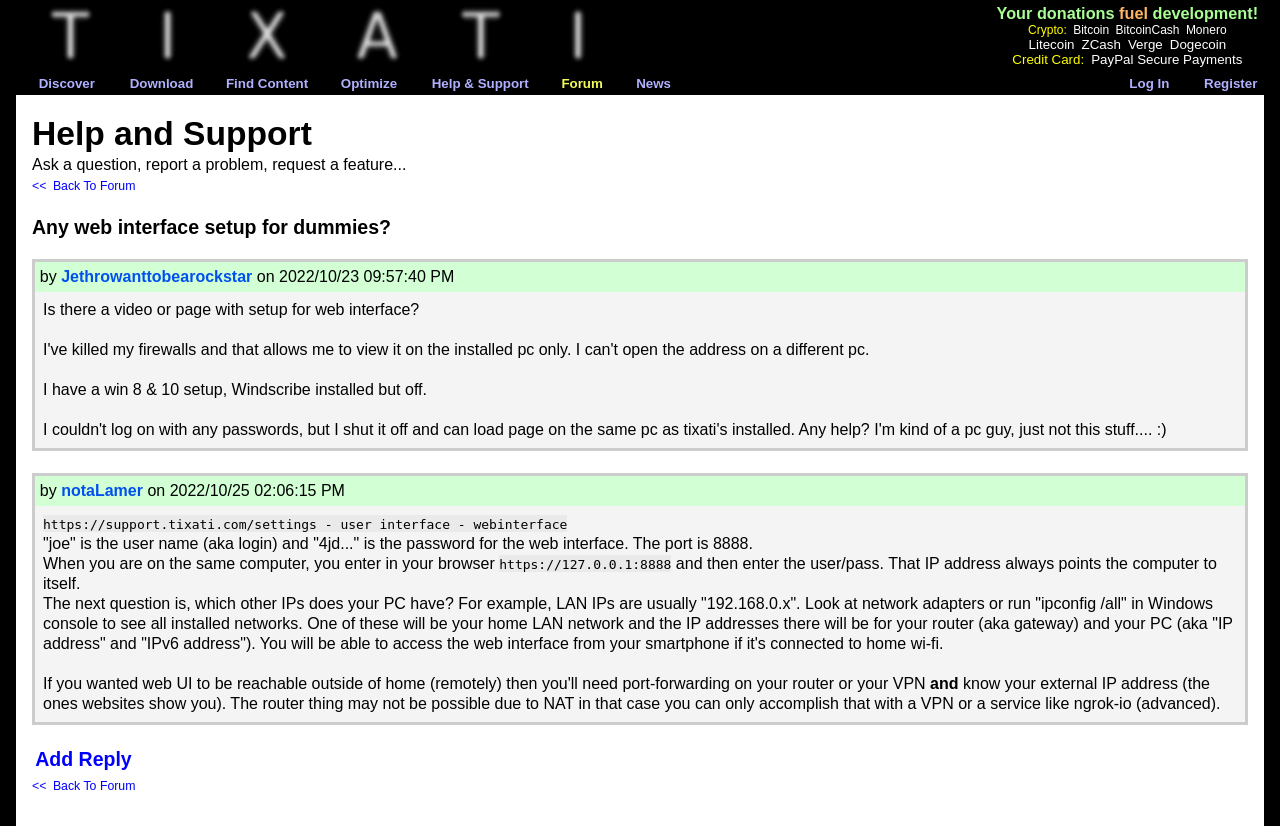Can you find the bounding box coordinates for the element to click on to achieve the instruction: "Click on the 'Add Reply' link"?

[0.027, 0.911, 0.103, 0.931]